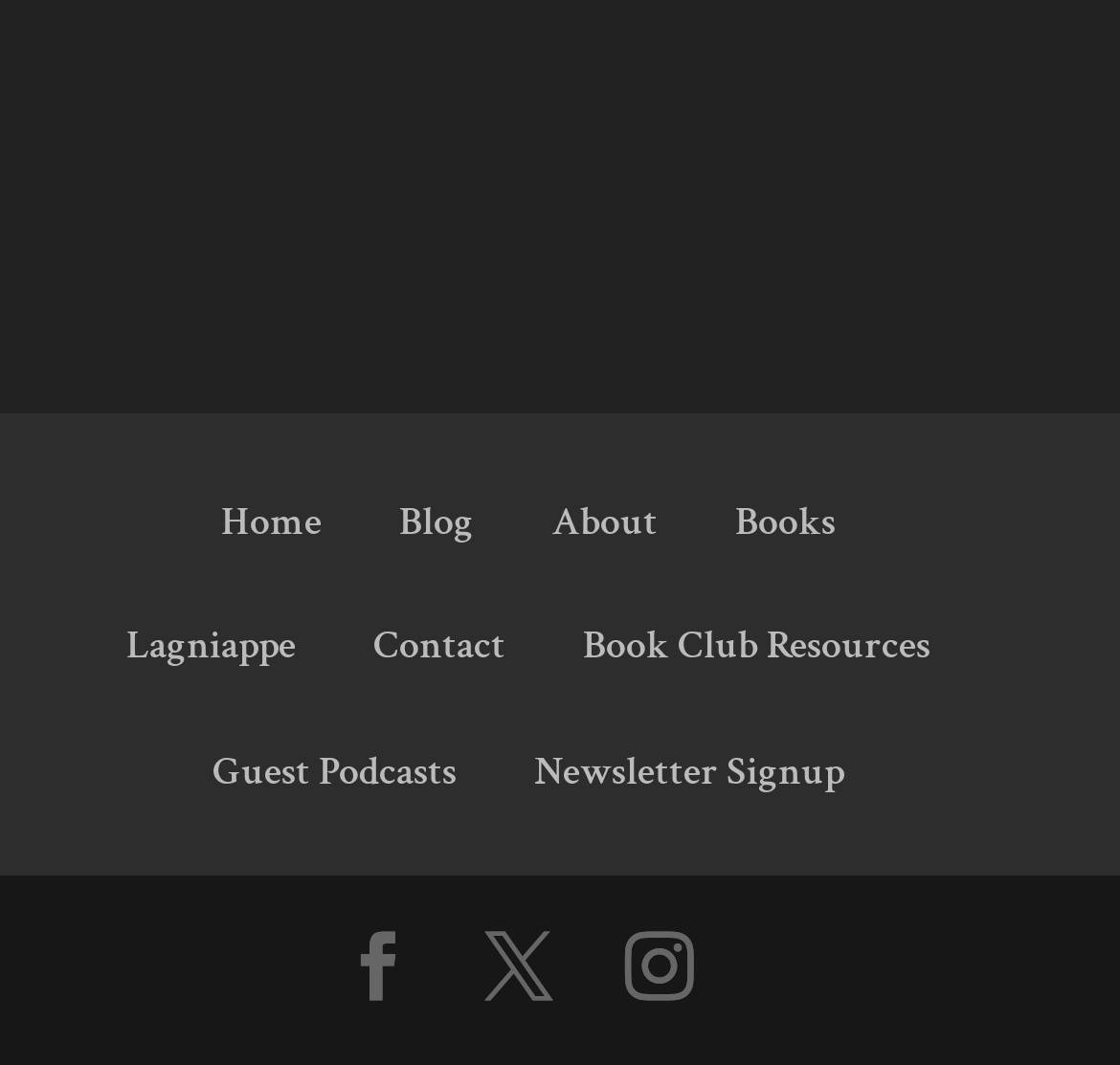Find the bounding box coordinates of the element to click in order to complete the given instruction: "explore books."

[0.656, 0.465, 0.746, 0.514]